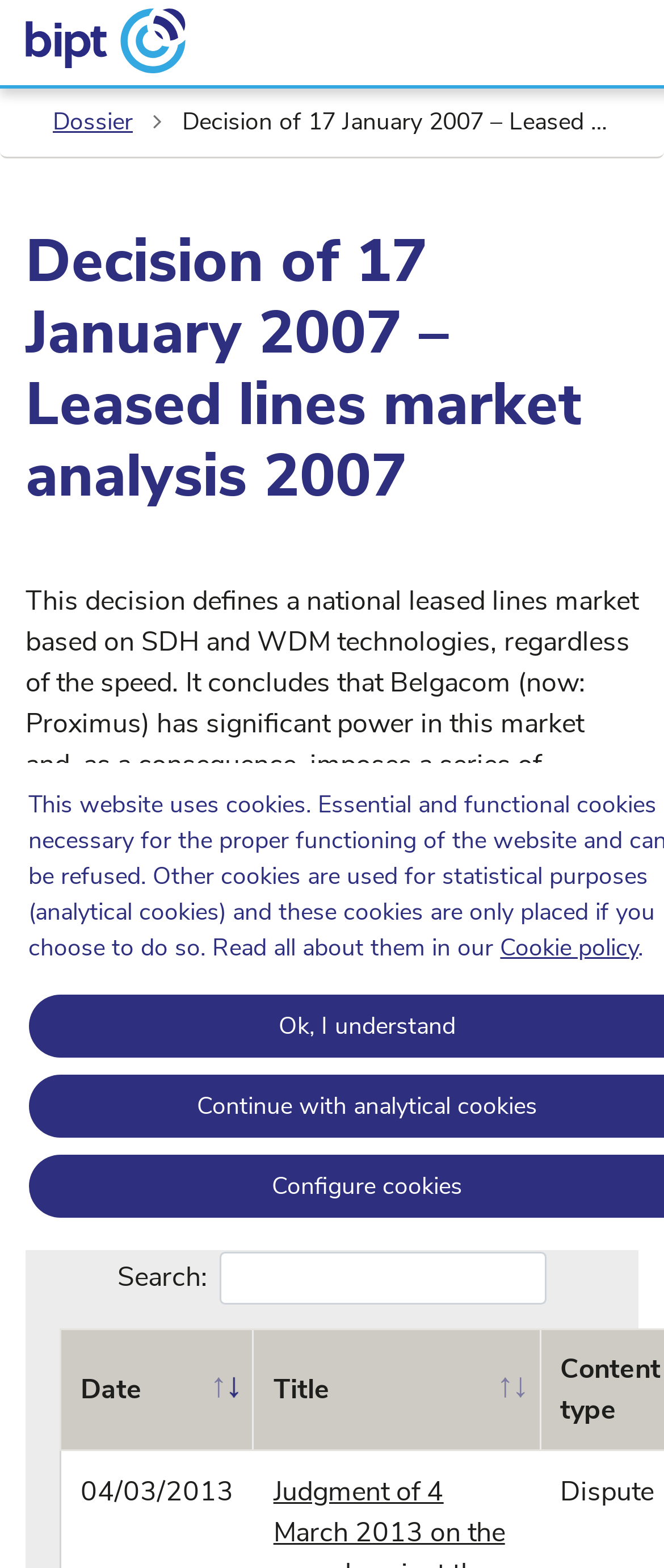What technology is used in the leased lines market?
Respond to the question with a single word or phrase according to the image.

SDH and WDM